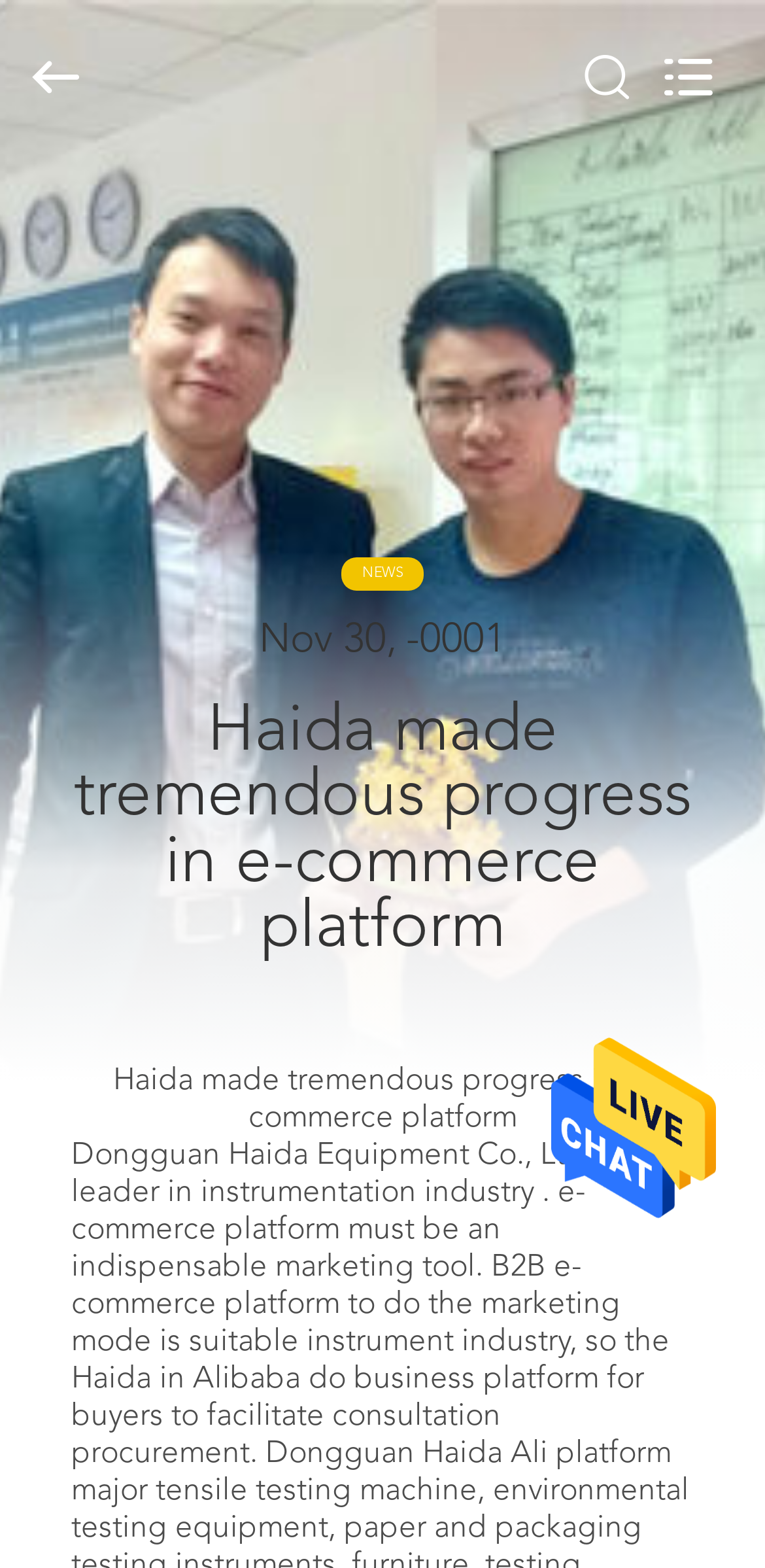Please locate the UI element described by "Contact Us" and provide its bounding box coordinates.

[0.0, 0.563, 0.305, 0.632]